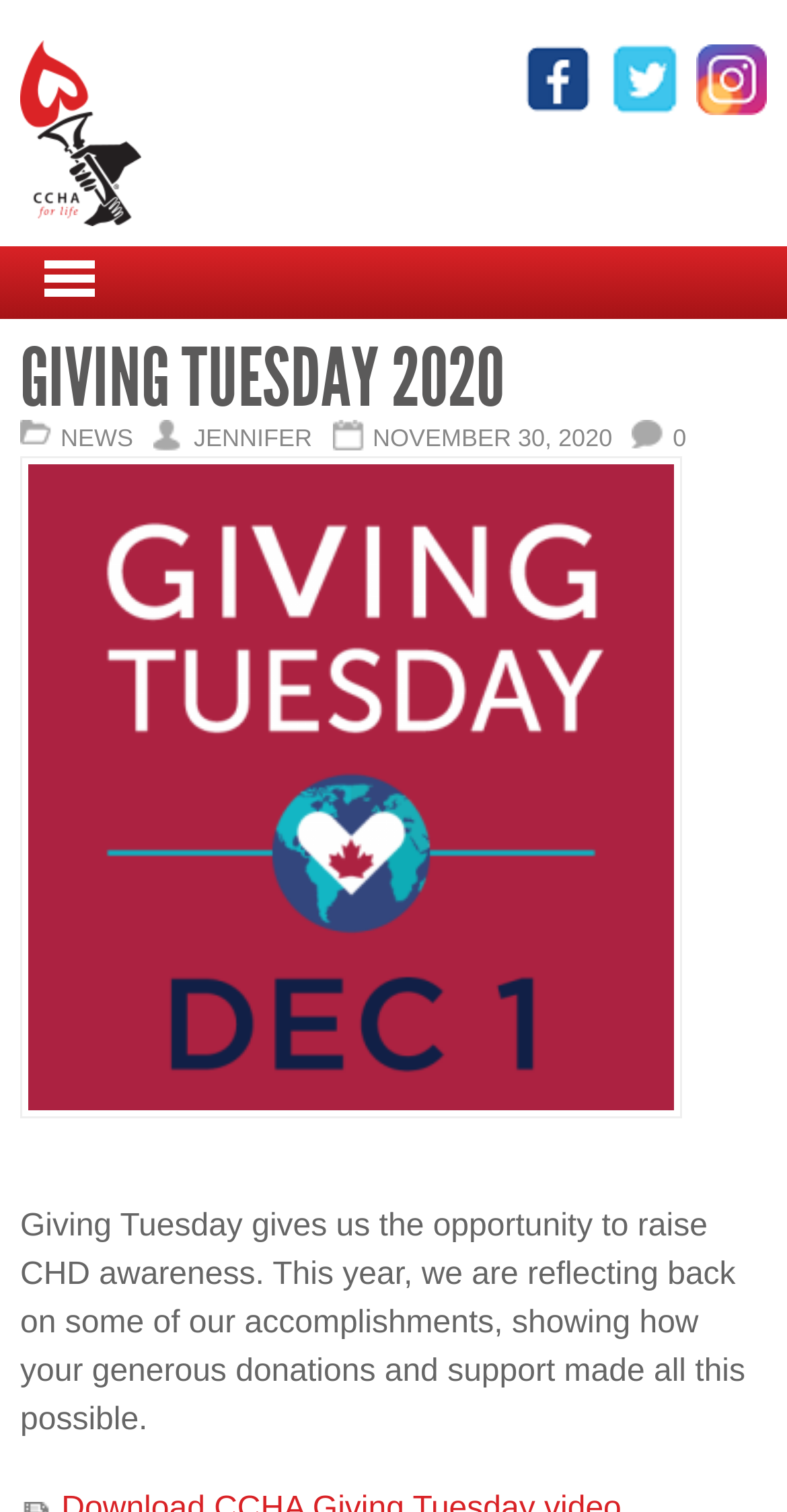Explain the webpage in detail.

The webpage is about Giving Tuesday 2020, specifically focused on raising awareness for Congenital Heart Disease (CHD). At the top left corner, there is a link to skip to the main content. Below it, there are three social media icons - Facebook, Twitter, and Youtube - aligned horizontally, each with a corresponding link. 

To the right of the social media icons, there is a link to the Canadian Congenital Heart Alliance, accompanied by an image of their logo. Below this, there is a checkbox to toggle the main menu visibility.

The main content of the page is headed by a large heading "GIVING TUESDAY 2020" that spans almost the entire width of the page. Below this heading, there are three sections of text: "NEWS" on the left, a link to "JENNIFER" in the middle, and "NOVEMBER 30, 2020" on the right.

Further down the page, there is a prominent link to "Giving Tuesday December 1" with an accompanying image. Above this link, there is a small non-breaking space character. The main paragraph of the page follows, which describes the purpose of Giving Tuesday in raising CHD awareness and reflecting on past accomplishments made possible by generous donations and support.